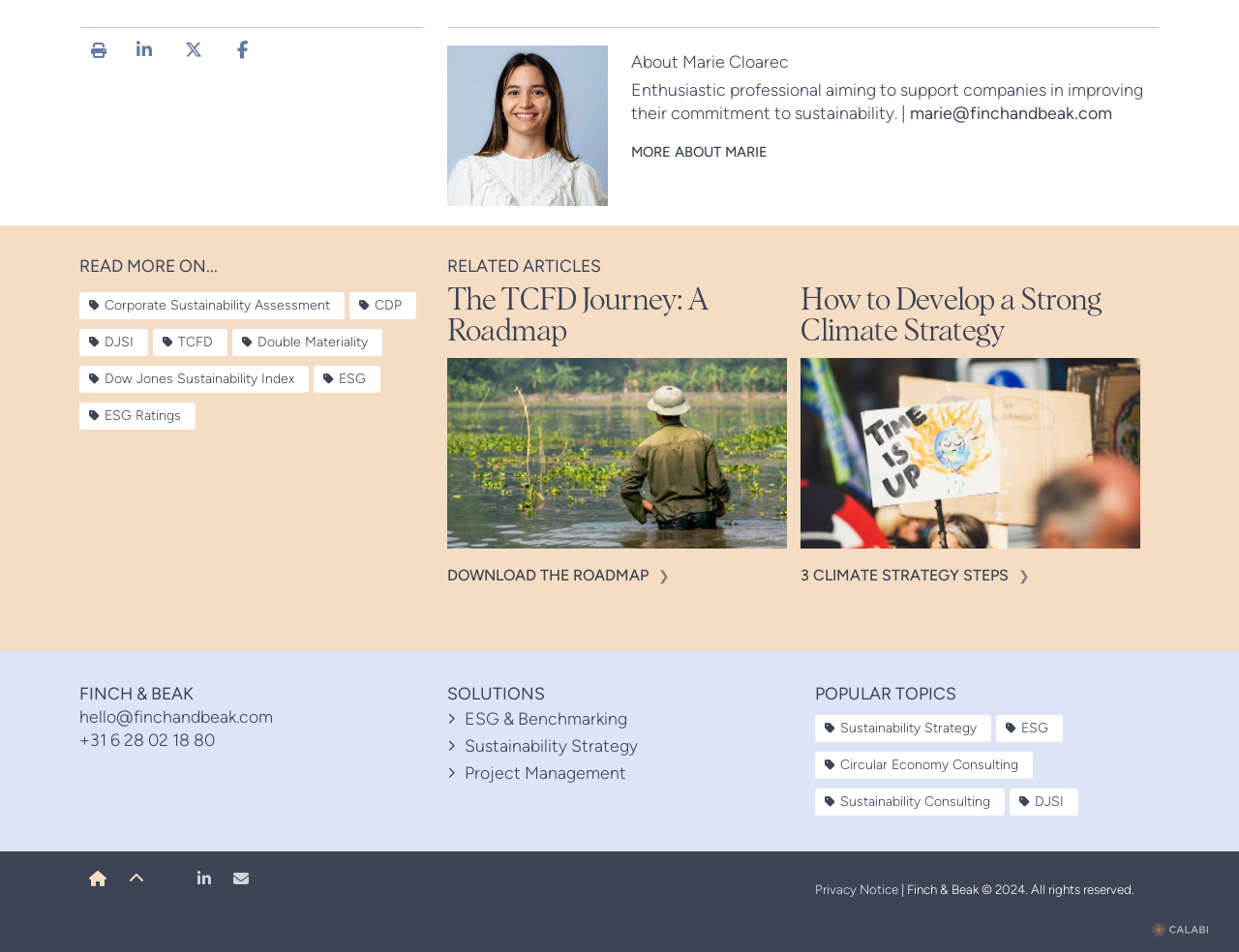Please identify the bounding box coordinates of the element on the webpage that should be clicked to follow this instruction: "Read more about Marie". The bounding box coordinates should be given as four float numbers between 0 and 1, formatted as [left, top, right, bottom].

[0.509, 0.151, 0.62, 0.169]